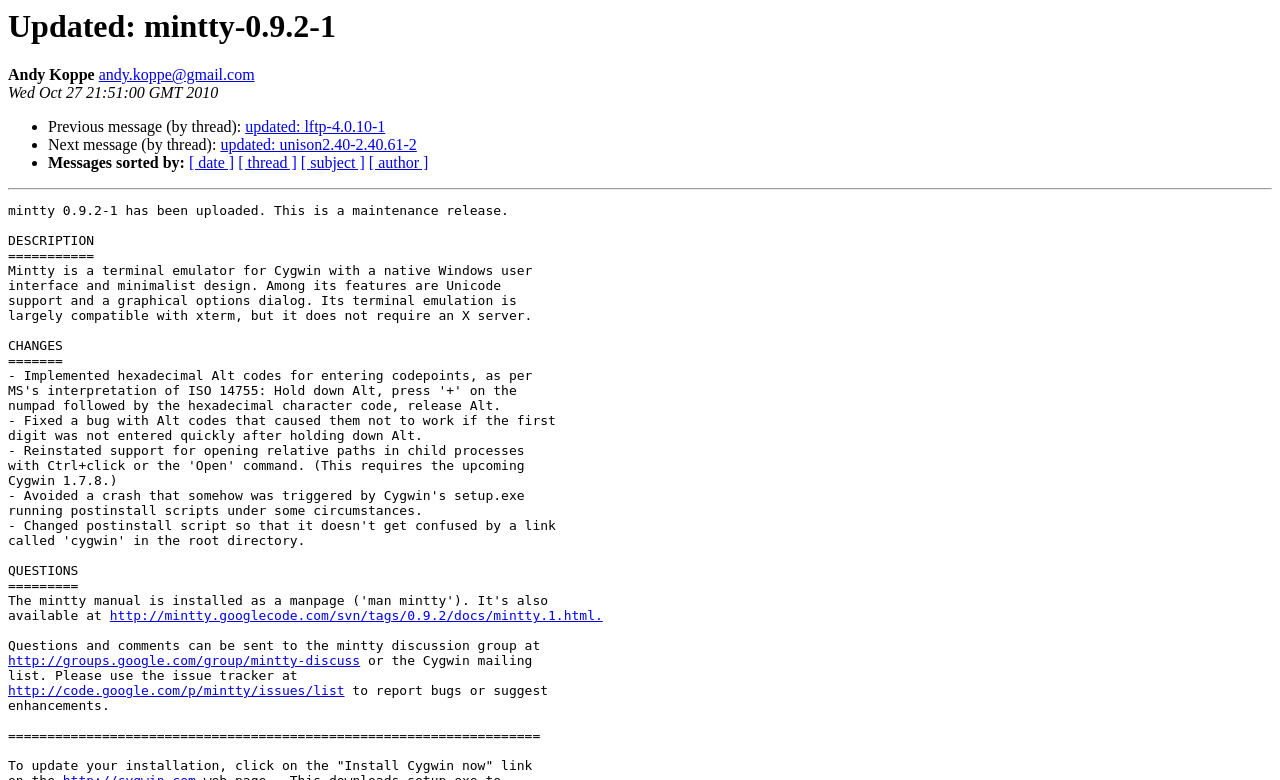What is the previous message in the thread?
From the screenshot, provide a brief answer in one word or phrase.

updated: lftp-4.0.10-1